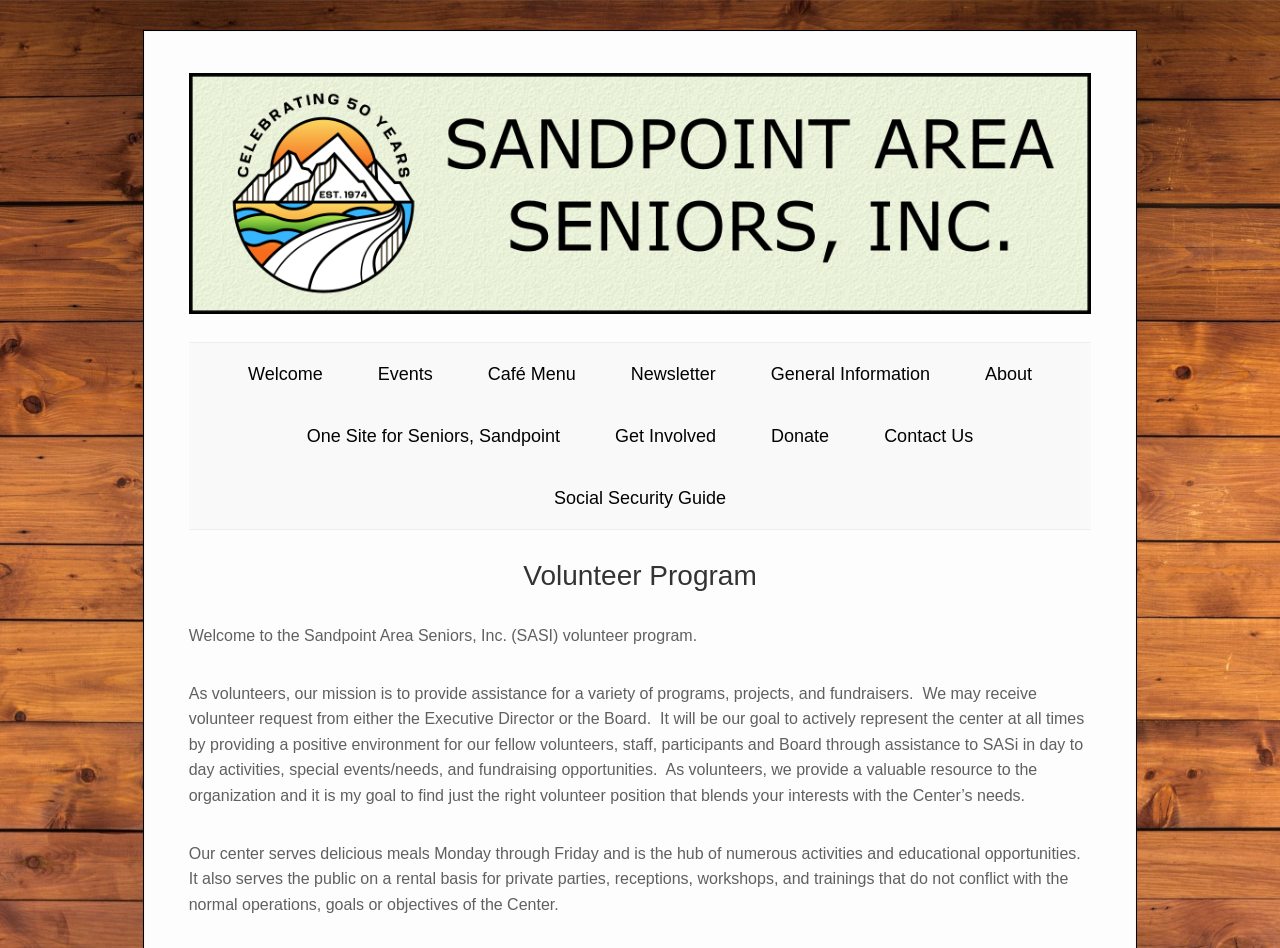Give a concise answer using only one word or phrase for this question:
What is the goal of the volunteer program?

Find the right volunteer position